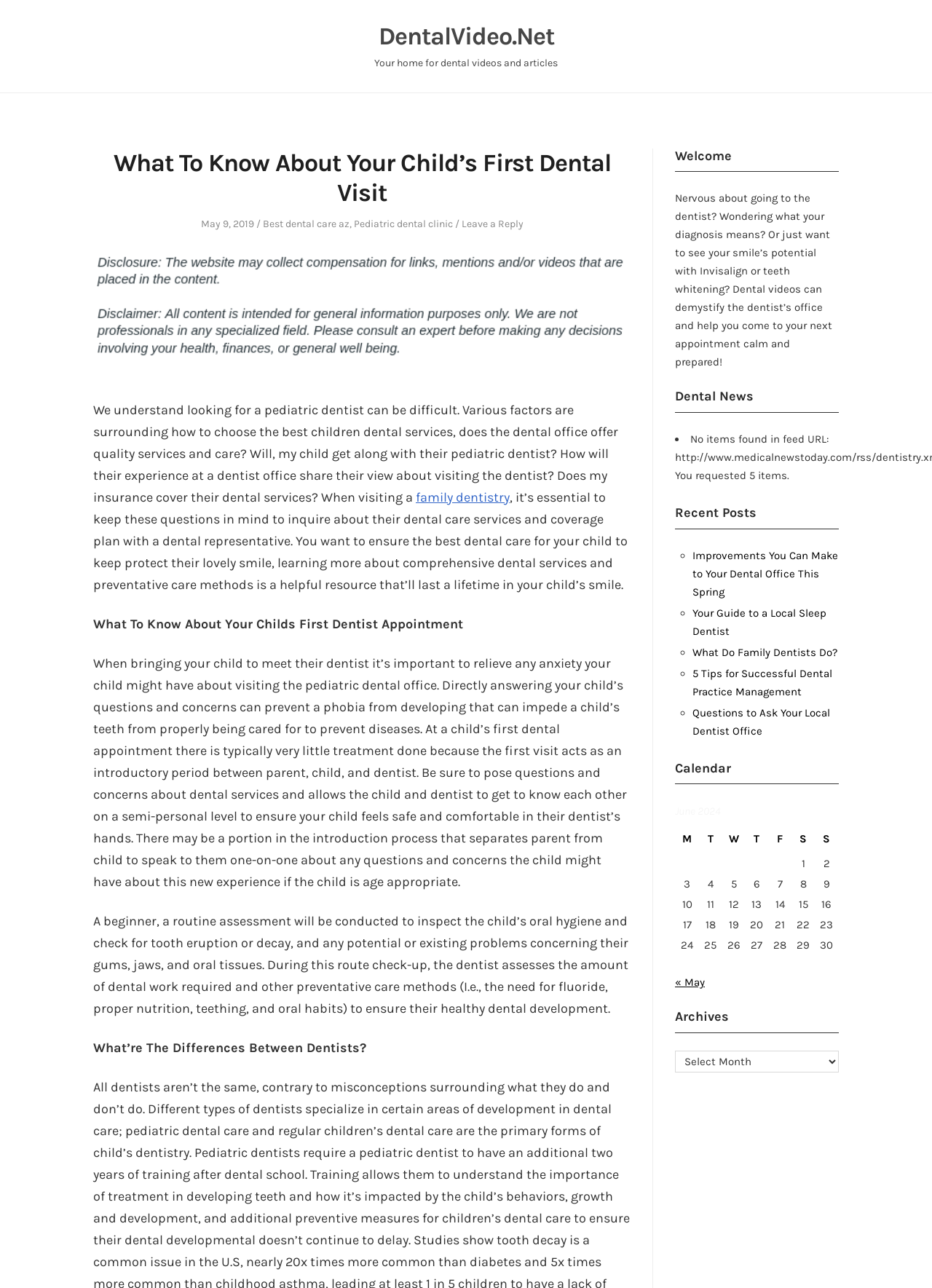Please identify the bounding box coordinates of the element on the webpage that should be clicked to follow this instruction: "Read the article 'What To Know About Your Child's First Dental Visit'". The bounding box coordinates should be given as four float numbers between 0 and 1, formatted as [left, top, right, bottom].

[0.1, 0.115, 0.677, 0.161]